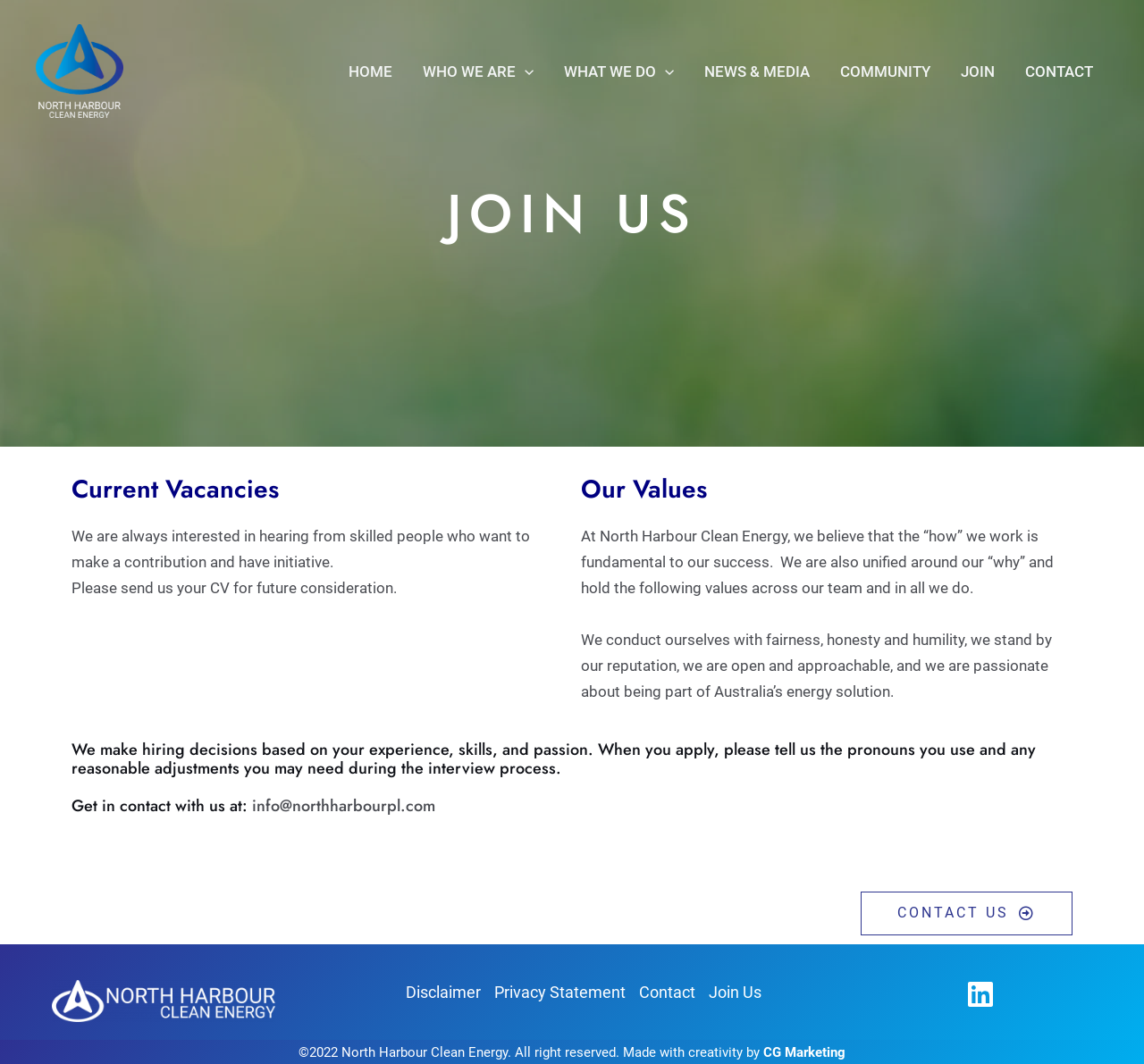Respond with a single word or phrase:
What is the copyright year of the webpage?

2022